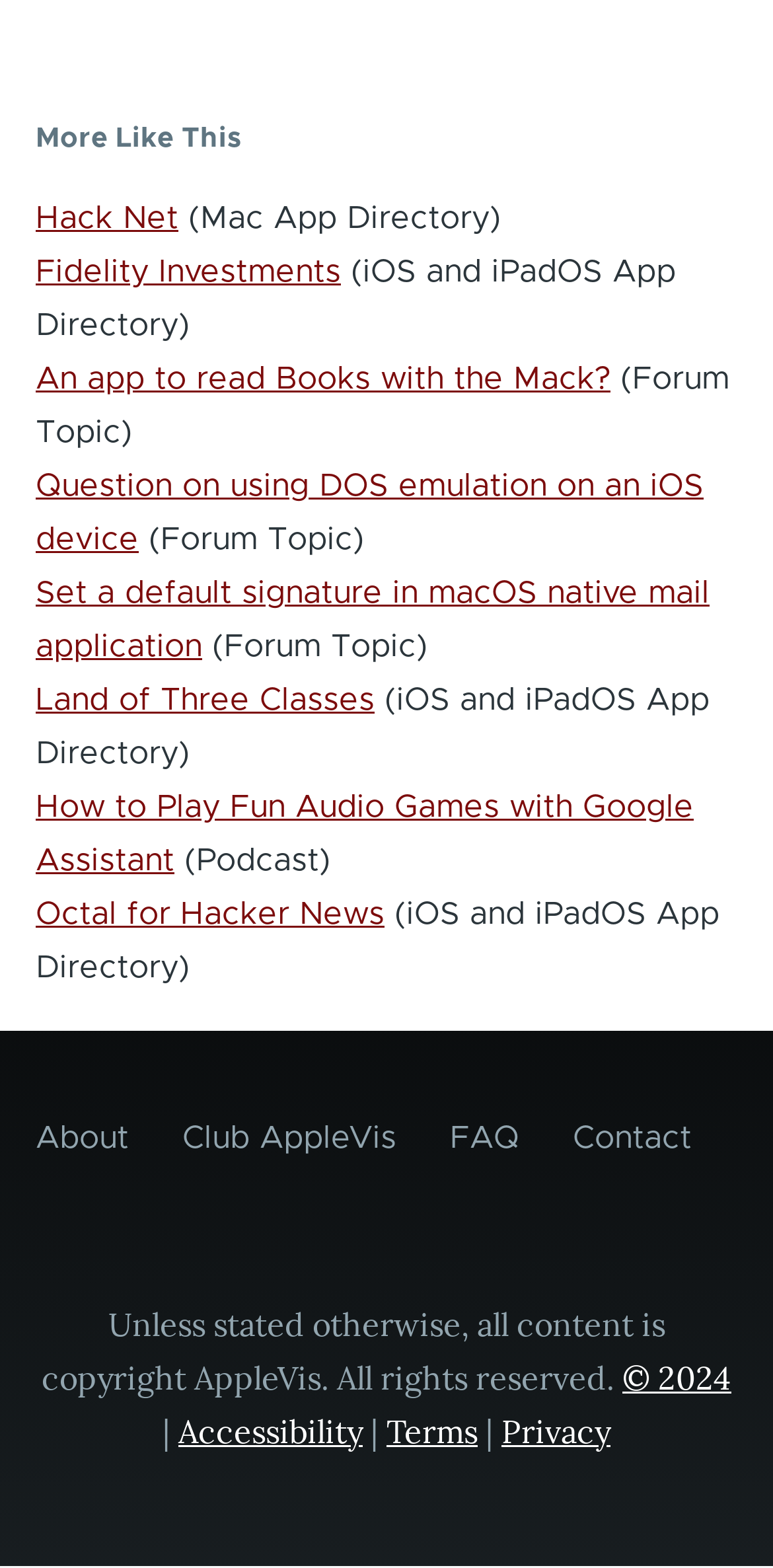What is the purpose of the 'Accessibility' link at the bottom of the page?
Look at the image and provide a detailed response to the question.

The 'Accessibility' link at the bottom of the page likely provides information or resources related to accessibility features or options on the website, which is a common purpose of such links on websites.